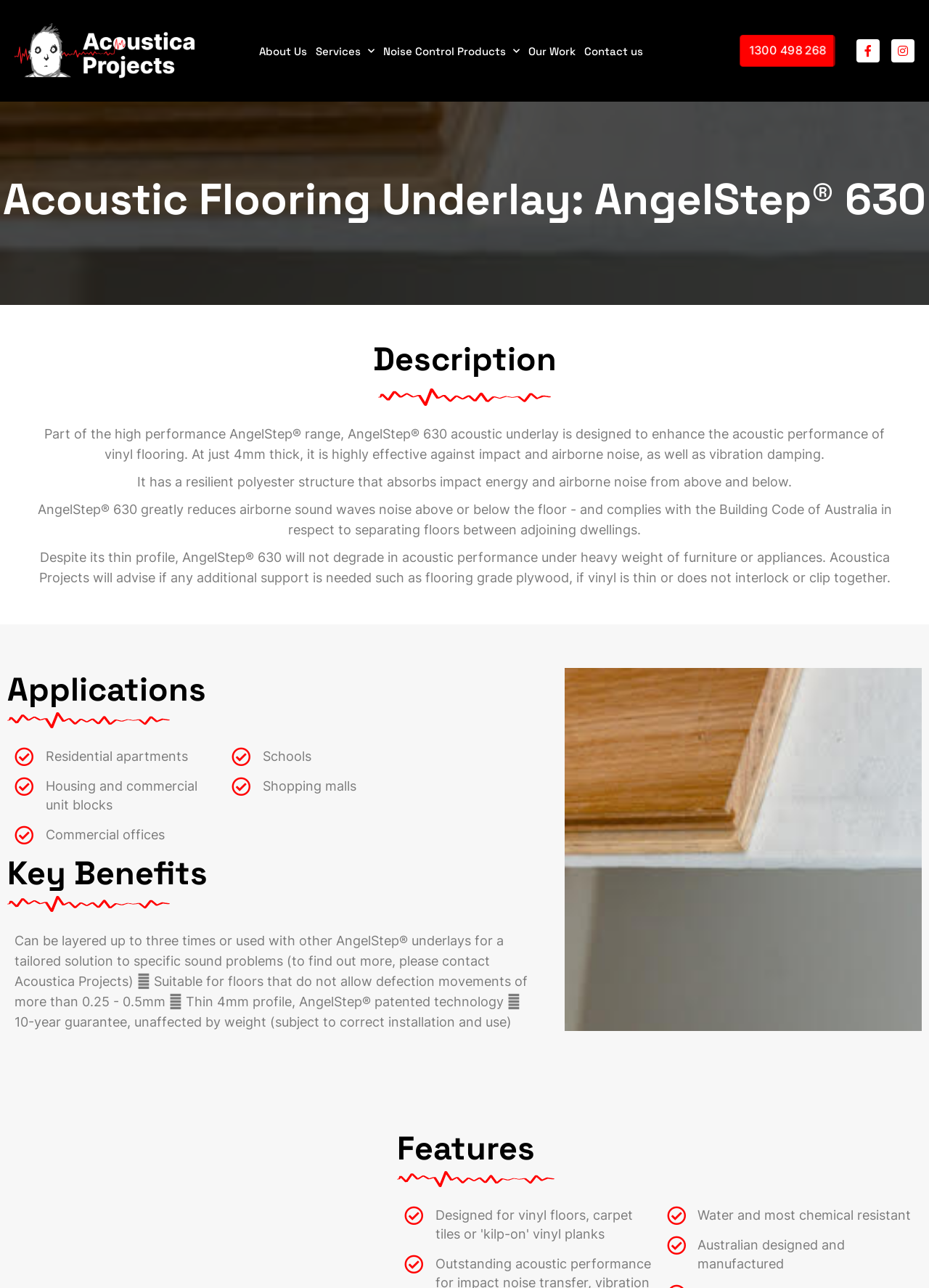What is the thickness of AngelStep 630 acoustic underlay?
Craft a detailed and extensive response to the question.

The thickness of AngelStep 630 acoustic underlay is mentioned in the description section of the webpage, which states 'At just 4mm thick, it is highly effective against impact and airborne noise, as well as vibration damping.'